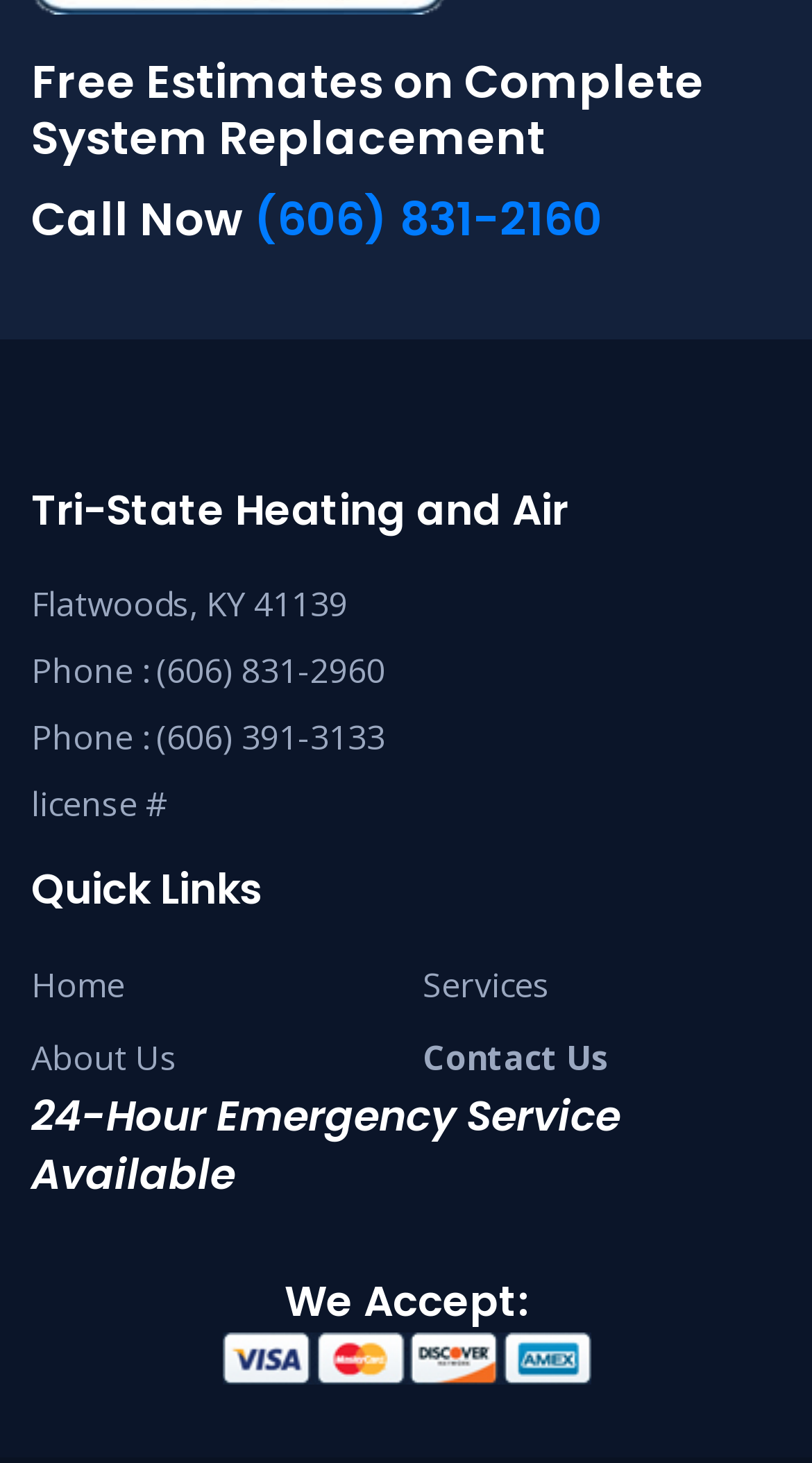Identify the bounding box of the UI element that matches this description: "(606) 831-2160".

[0.313, 0.128, 0.741, 0.173]